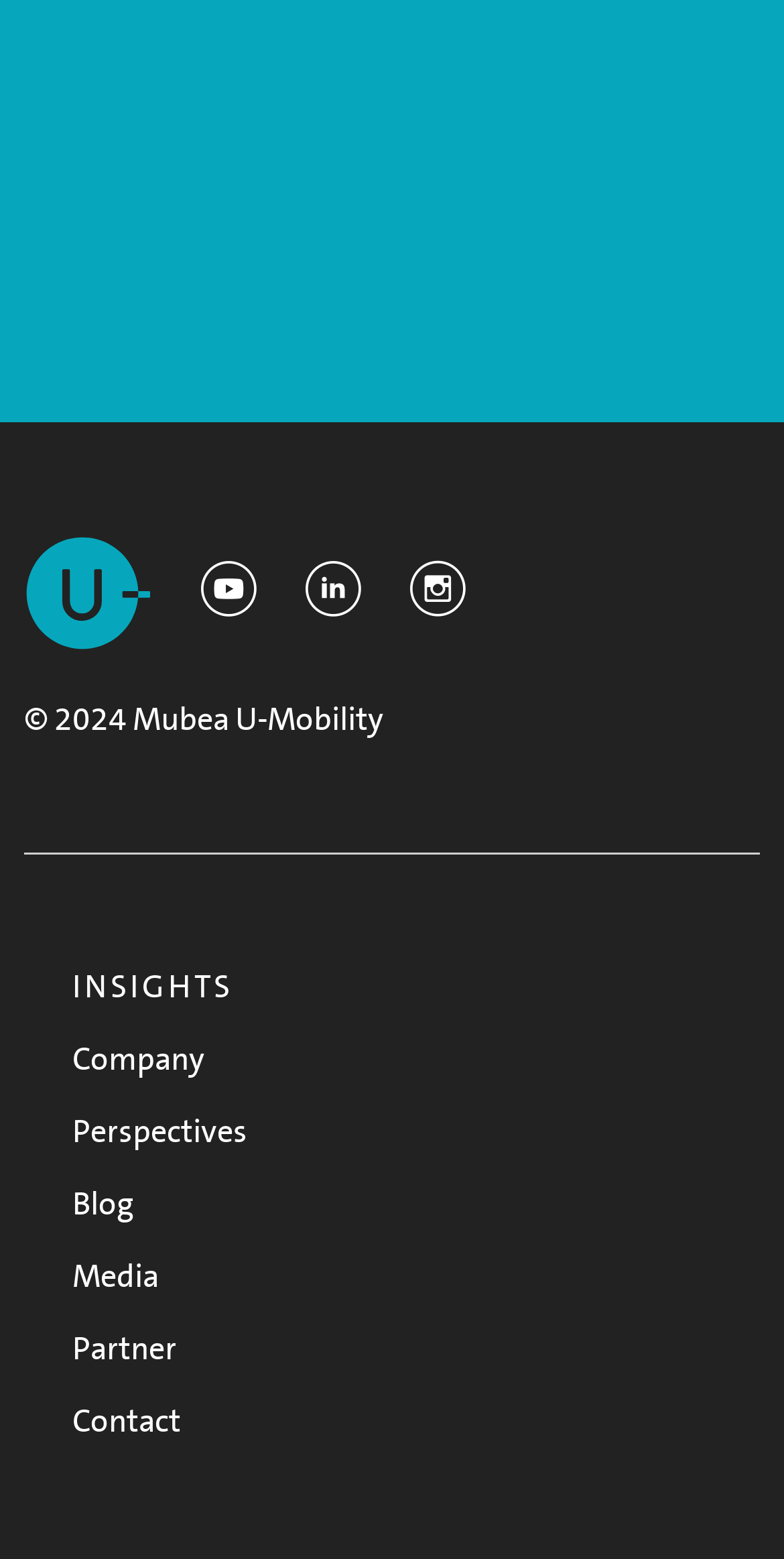What is the first main menu item?
Please describe in detail the information shown in the image to answer the question.

The main menu items are located below the logo and above the copyright information. The first main menu item is 'Company', which is a link.